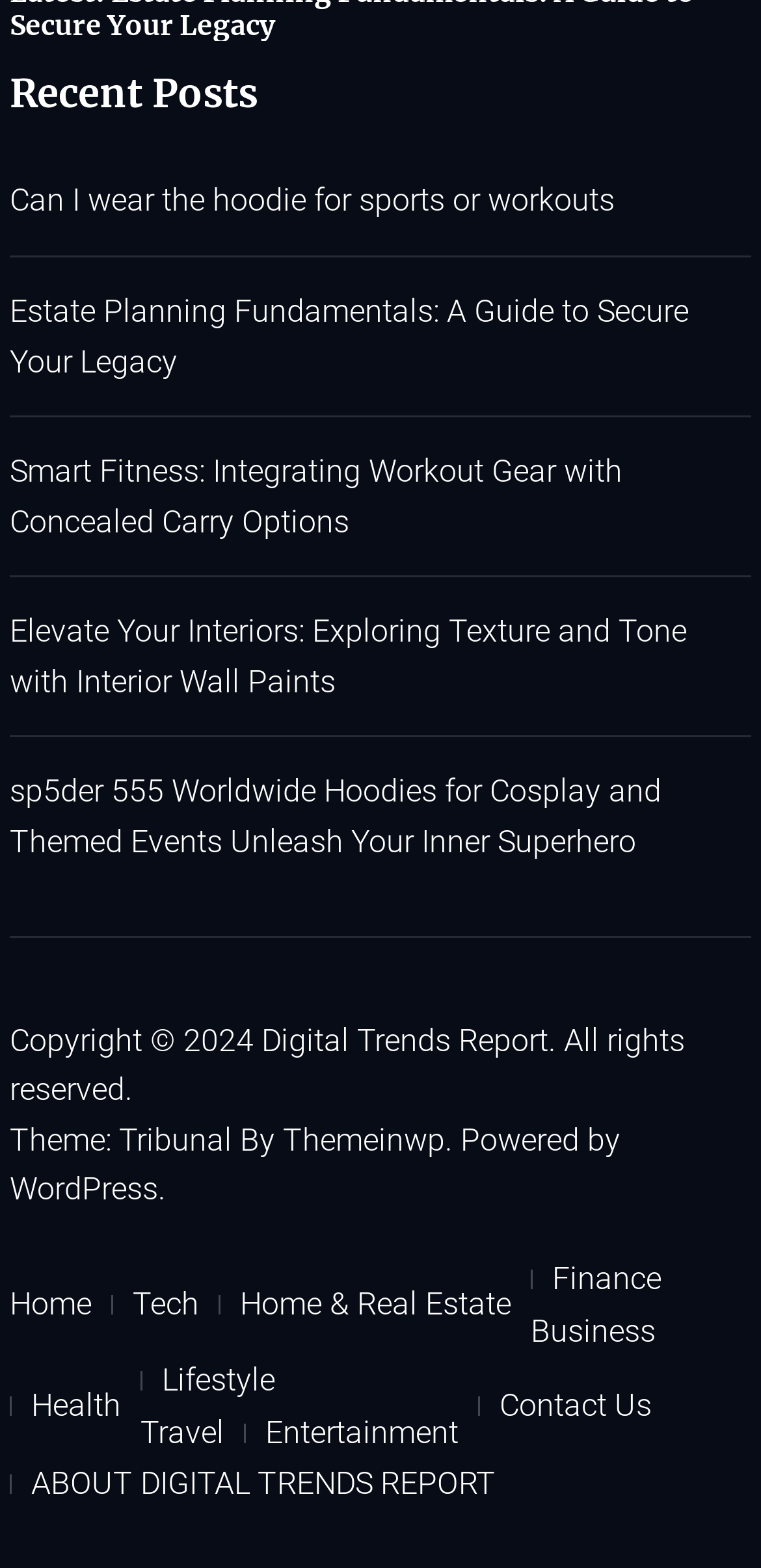Pinpoint the bounding box coordinates of the clickable element to carry out the following instruction: "Open the podcast page."

None